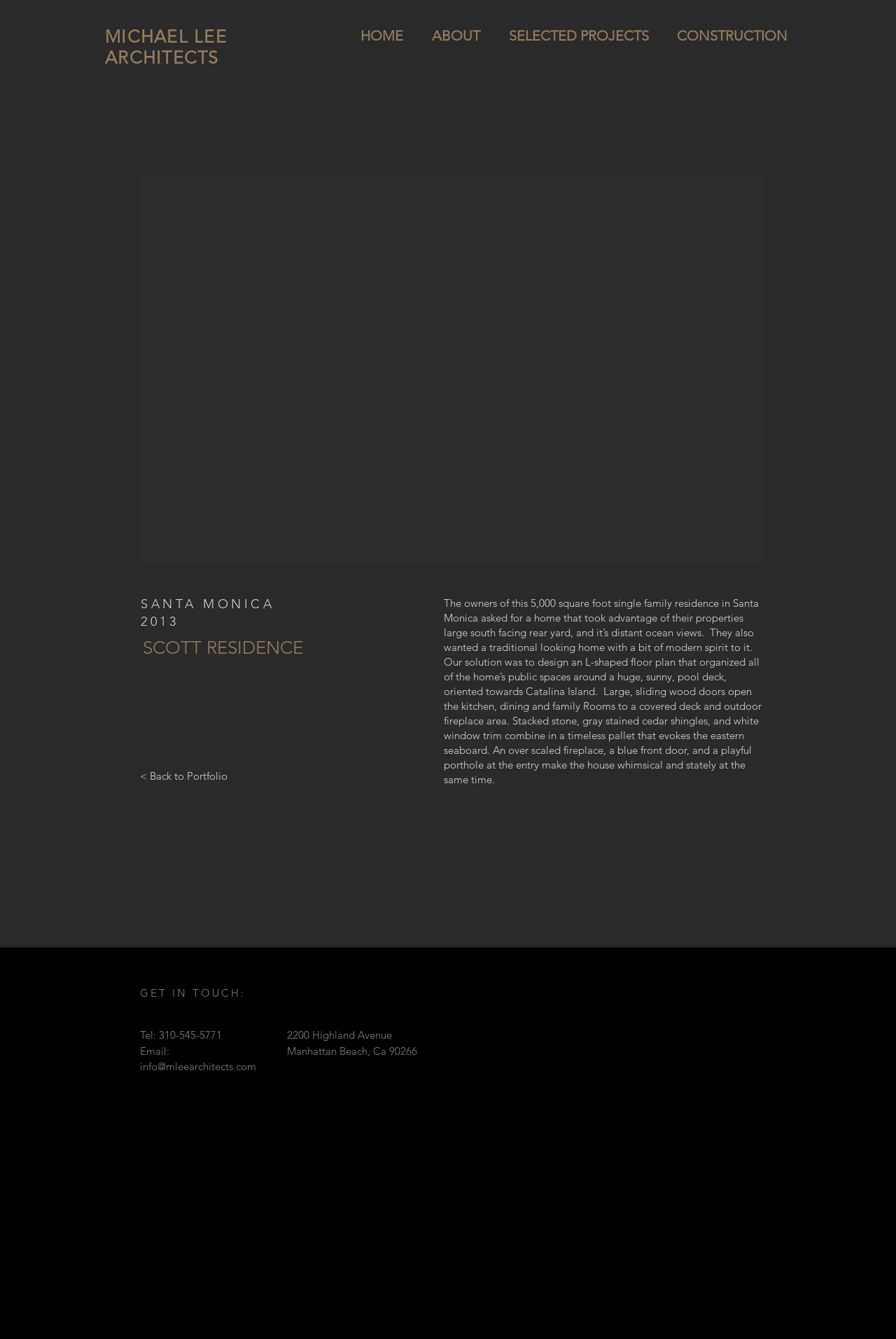Determine the bounding box coordinates of the section I need to click to execute the following instruction: "Click the ABOUT link". Provide the coordinates as four float numbers between 0 and 1, i.e., [left, top, right, bottom].

[0.47, 0.019, 0.556, 0.03]